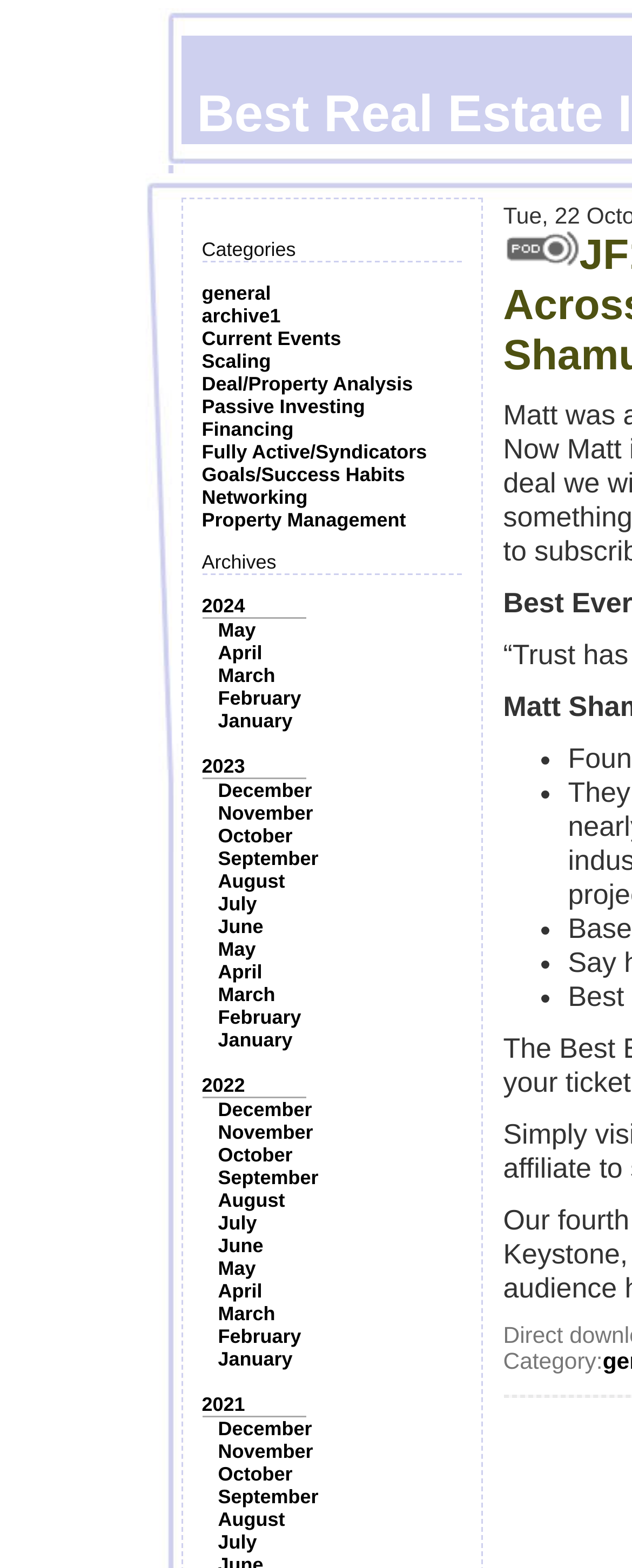Use a single word or phrase to answer the question:
What is the last item in the list?

•